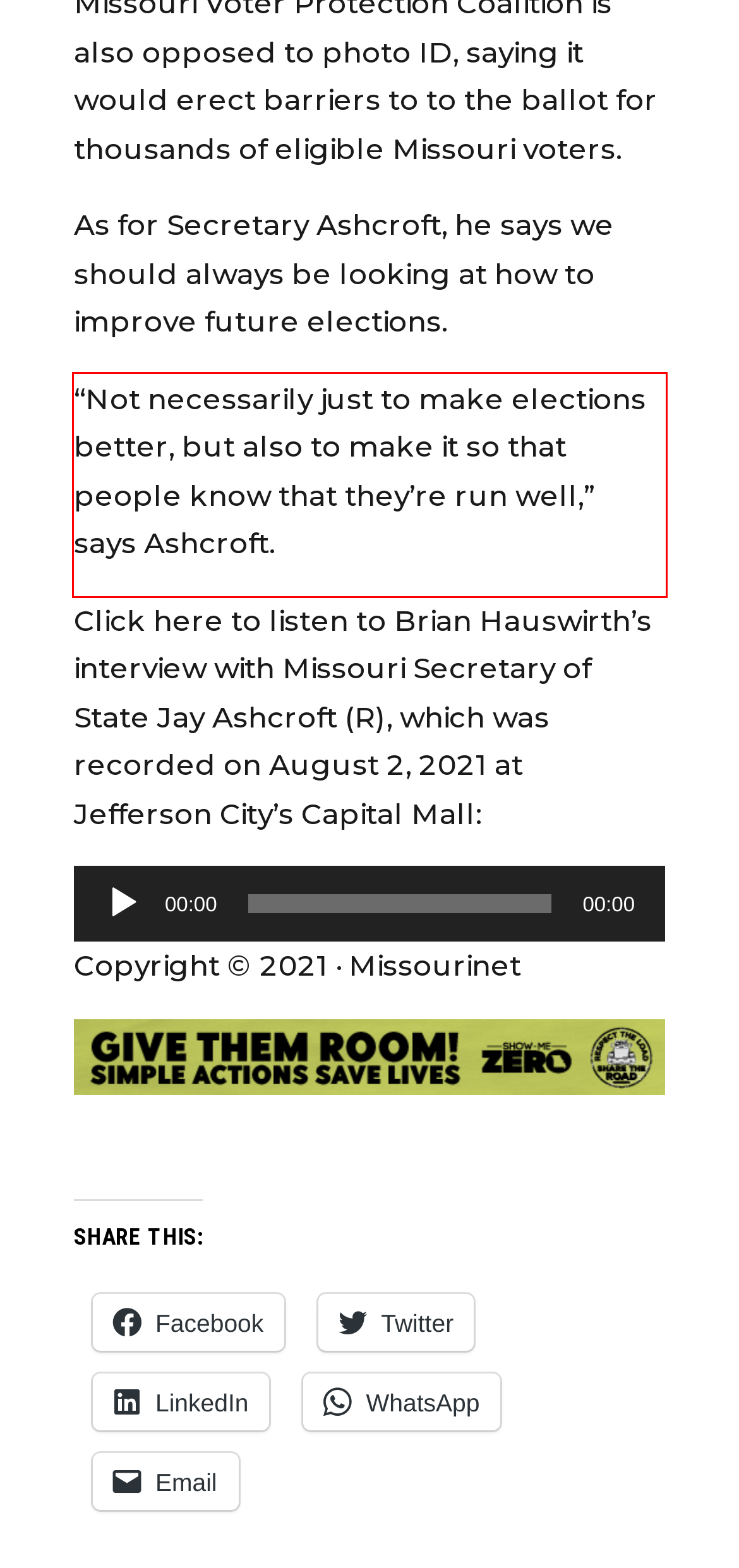Given a webpage screenshot, locate the red bounding box and extract the text content found inside it.

“Not necessarily just to make elections better, but also to make it so that people know that they’re run well,” says Ashcroft.